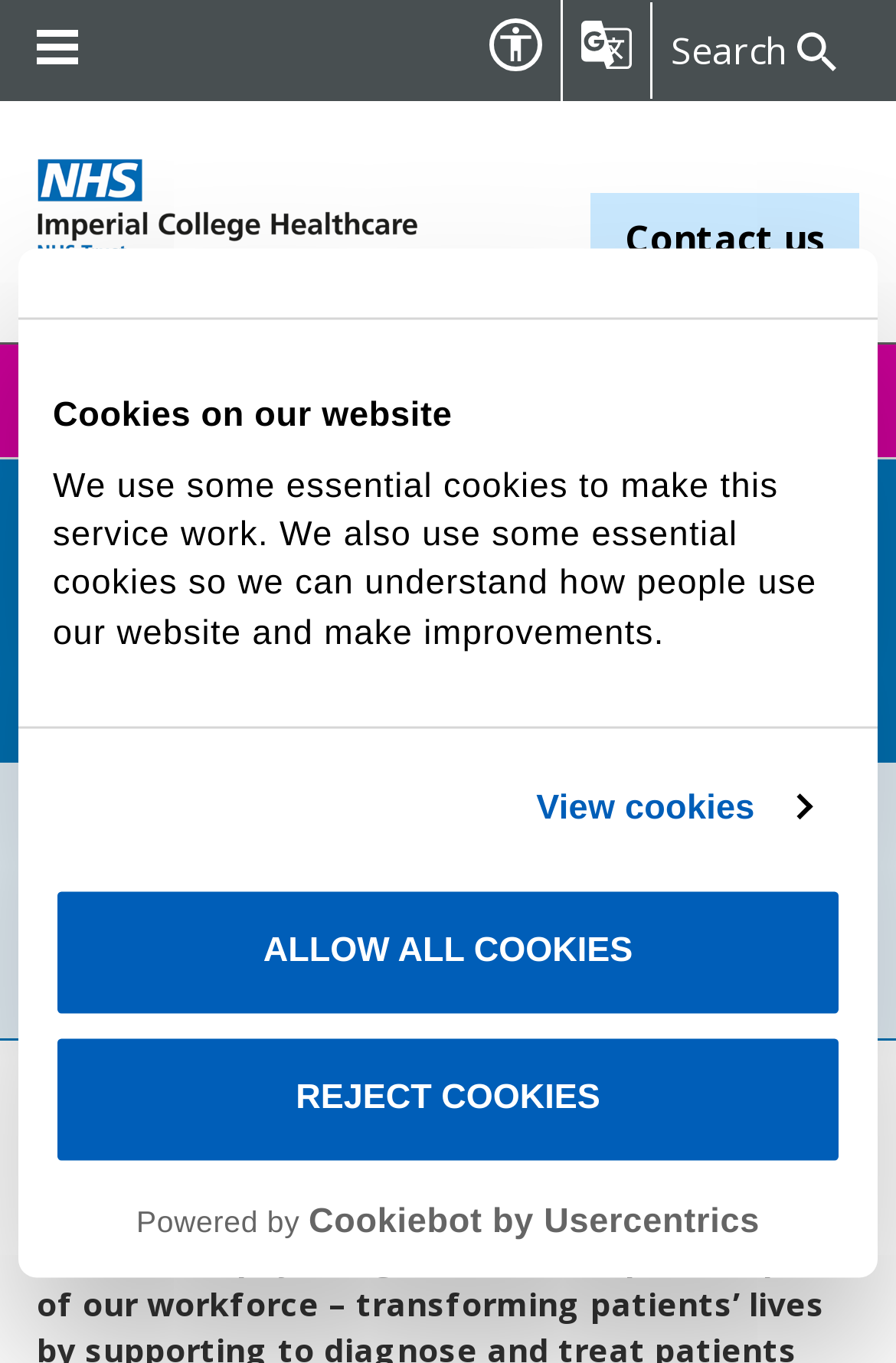Respond to the following question with a brief word or phrase:
What is the function of the button at the top right corner?

Toggle menu